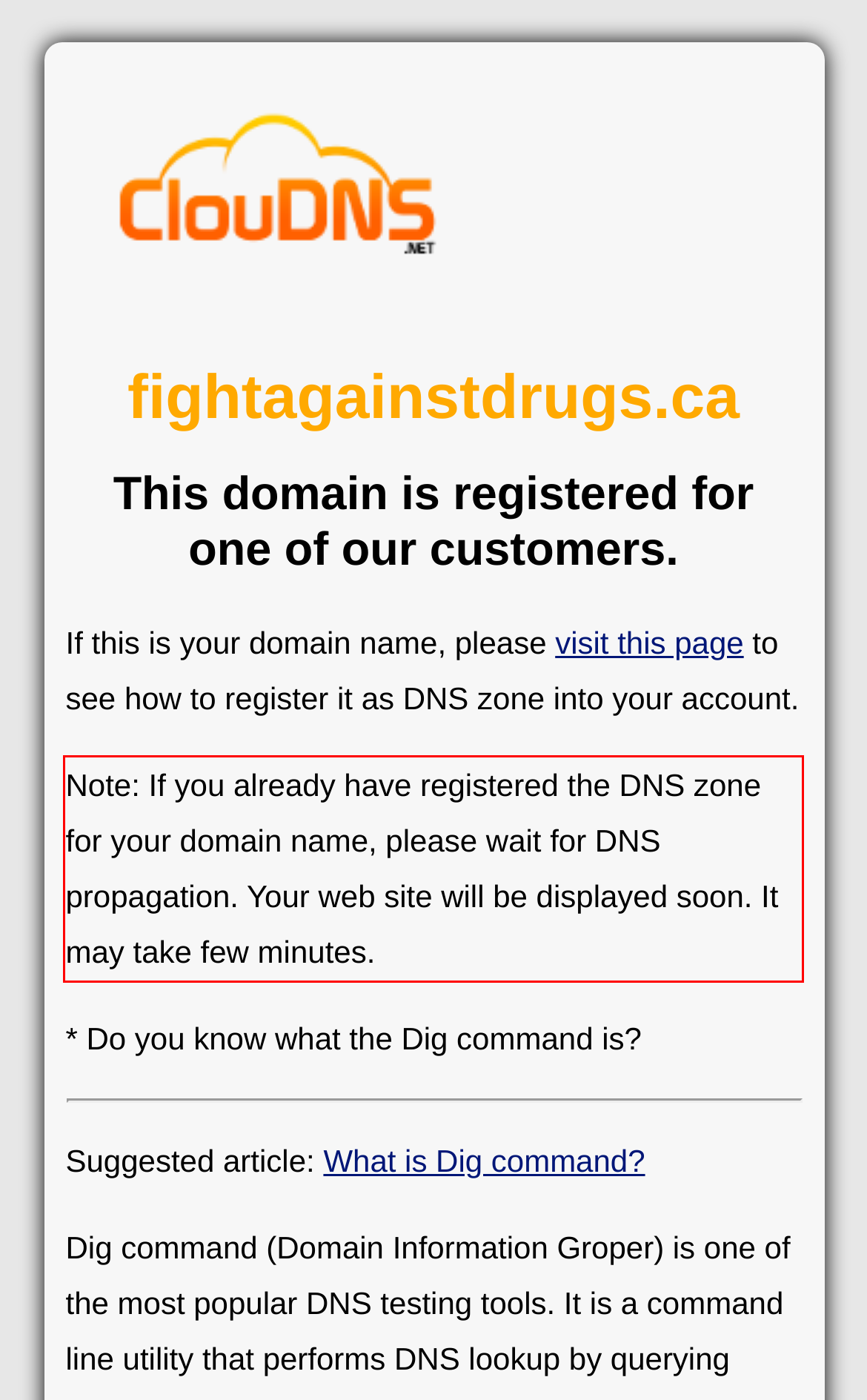Please perform OCR on the text content within the red bounding box that is highlighted in the provided webpage screenshot.

Note: If you already have registered the DNS zone for your domain name, please wait for DNS propagation. Your web site will be displayed soon. It may take few minutes.